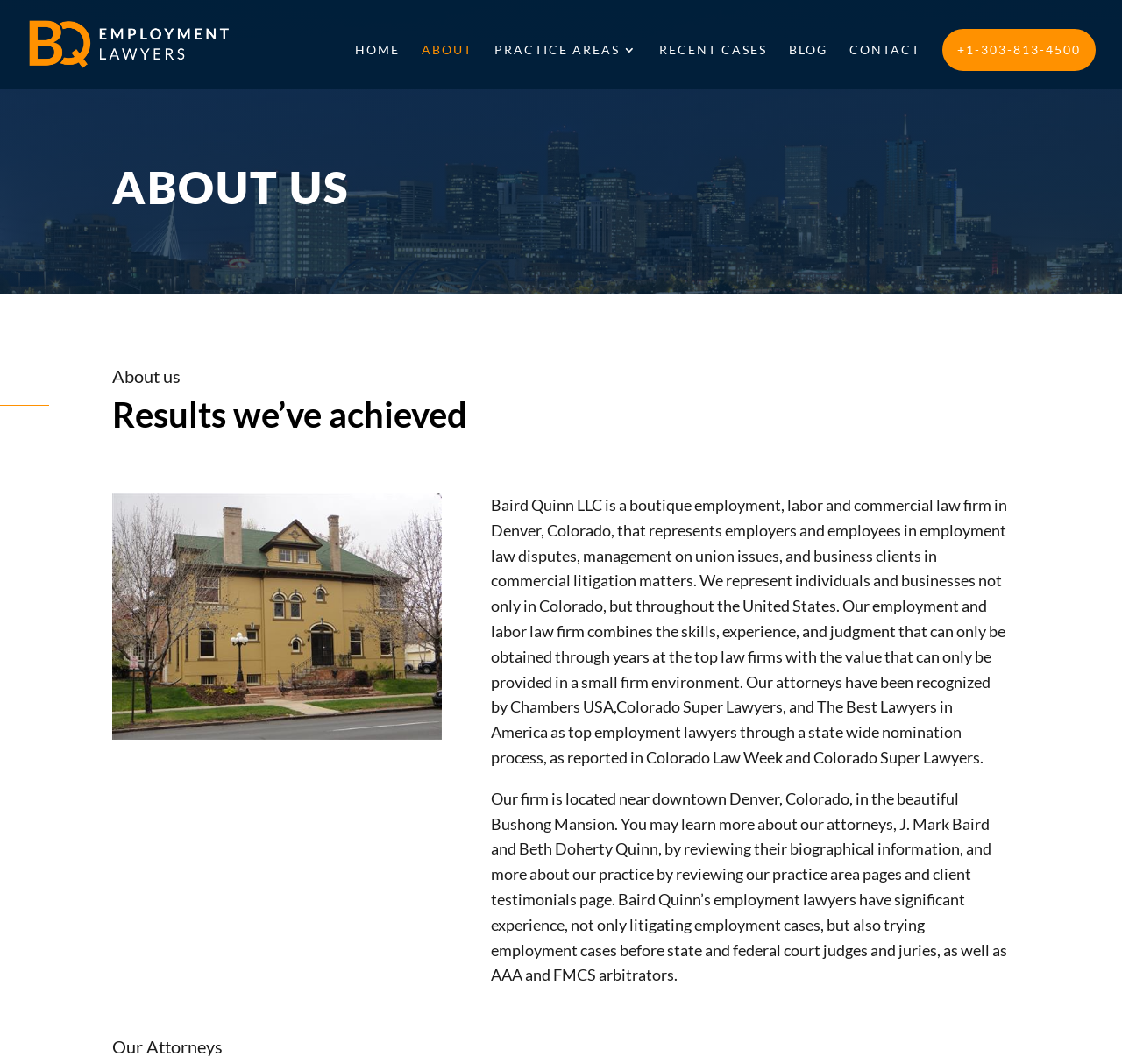Identify the bounding box coordinates for the element you need to click to achieve the following task: "Click on the phone number link". The coordinates must be four float values ranging from 0 to 1, formatted as [left, top, right, bottom].

[0.84, 0.027, 0.977, 0.067]